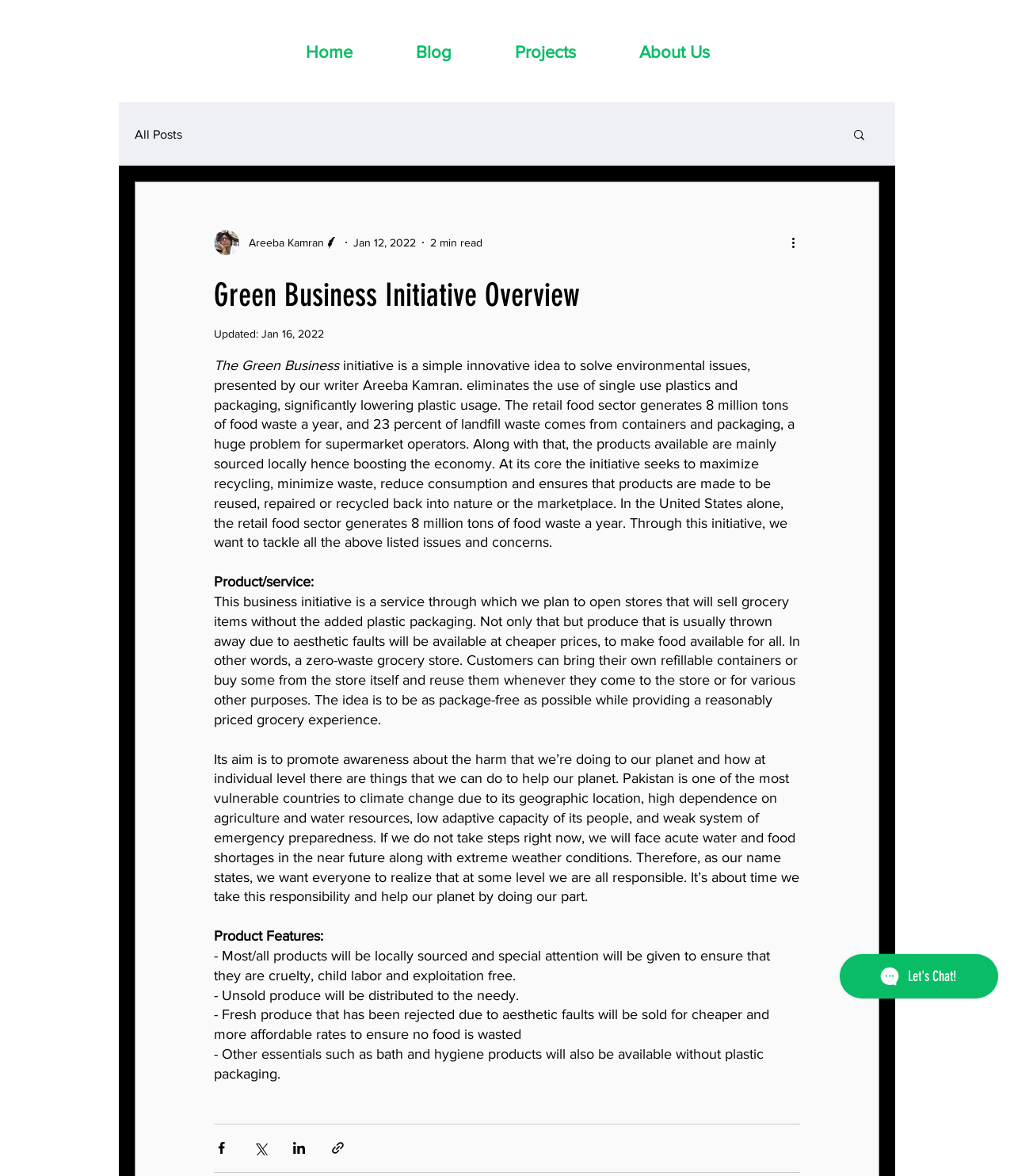Can you determine the bounding box coordinates of the area that needs to be clicked to fulfill the following instruction: "Search for something"?

[0.84, 0.108, 0.855, 0.123]